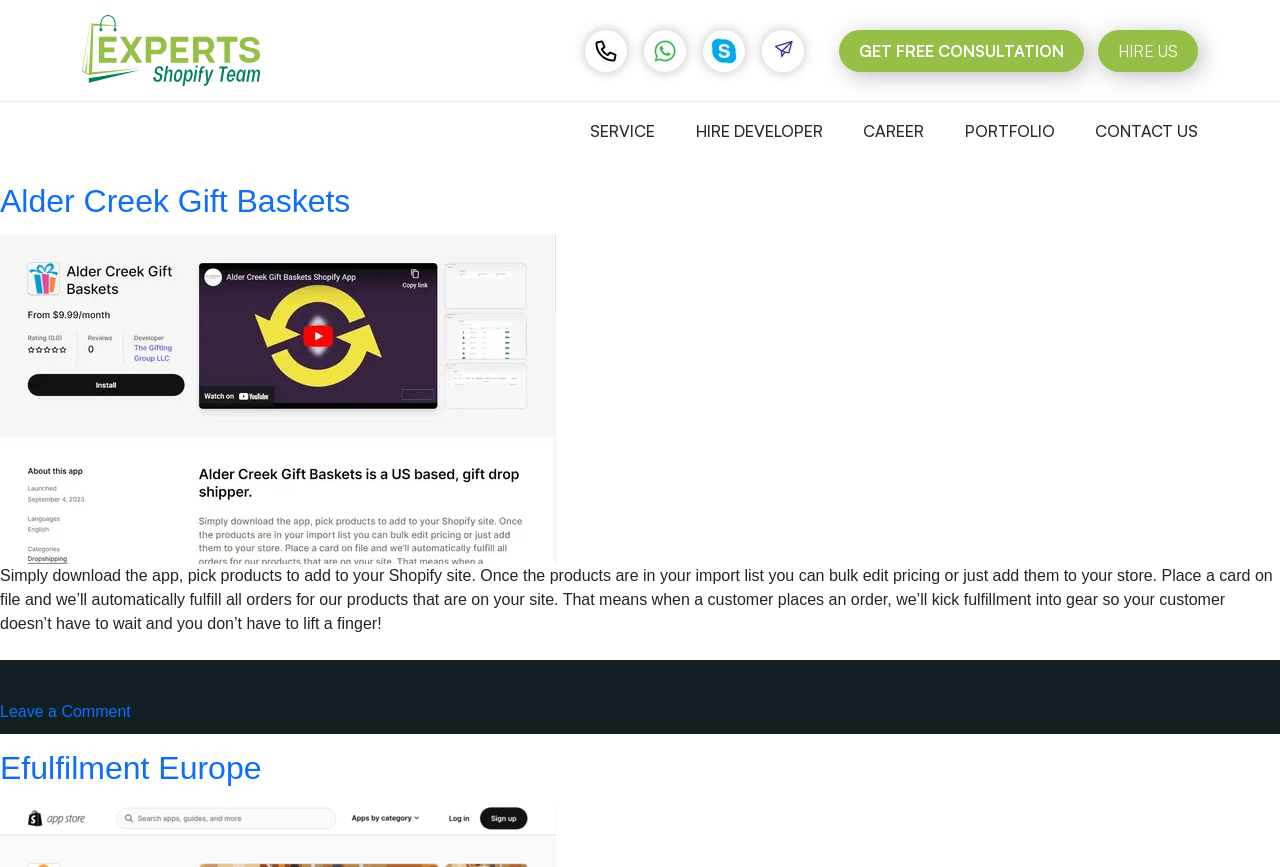Indicate the bounding box coordinates of the element that needs to be clicked to satisfy the following instruction: "Click the head logo". The coordinates should be four float numbers between 0 and 1, i.e., [left, top, right, bottom].

[0.064, 0.047, 0.207, 0.067]